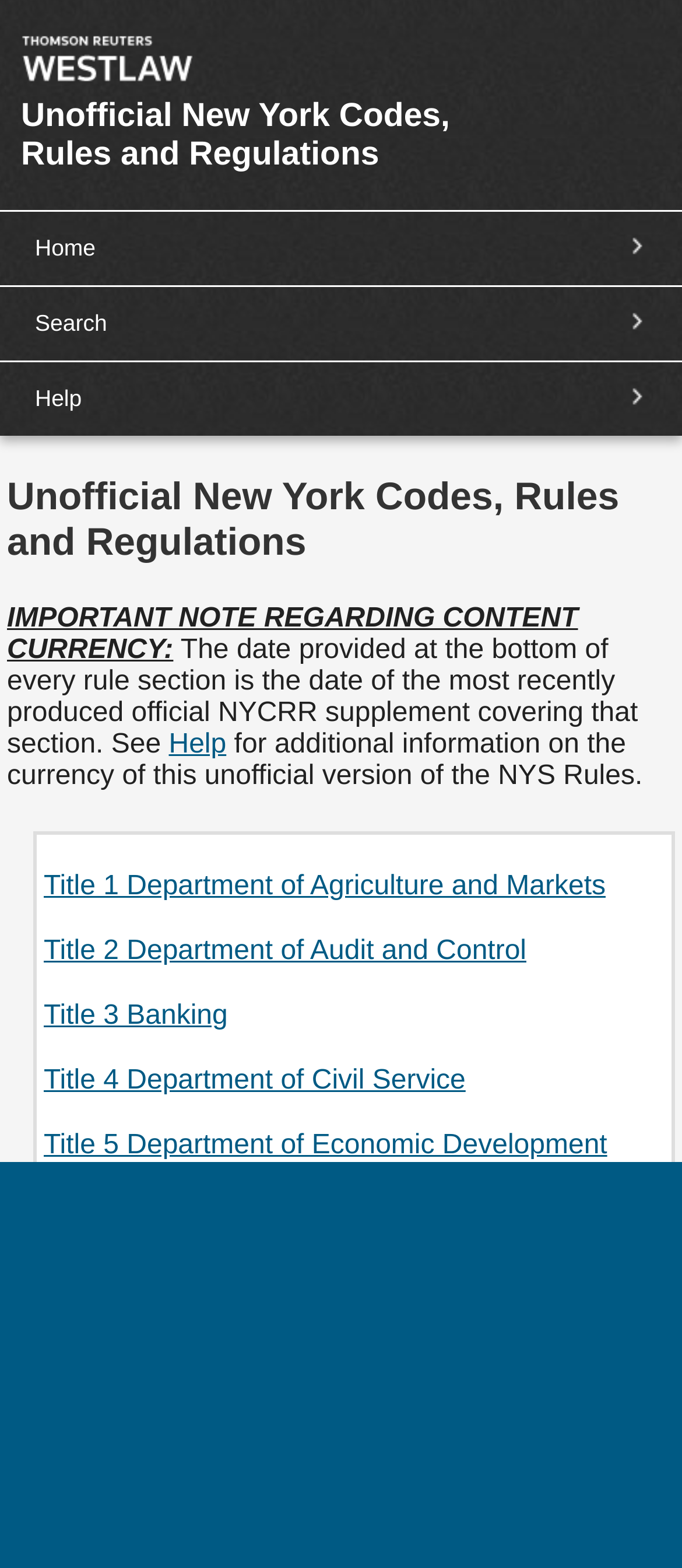Kindly determine the bounding box coordinates of the area that needs to be clicked to fulfill this instruction: "browse Title 10 Department of Health".

[0.064, 0.968, 0.598, 0.987]